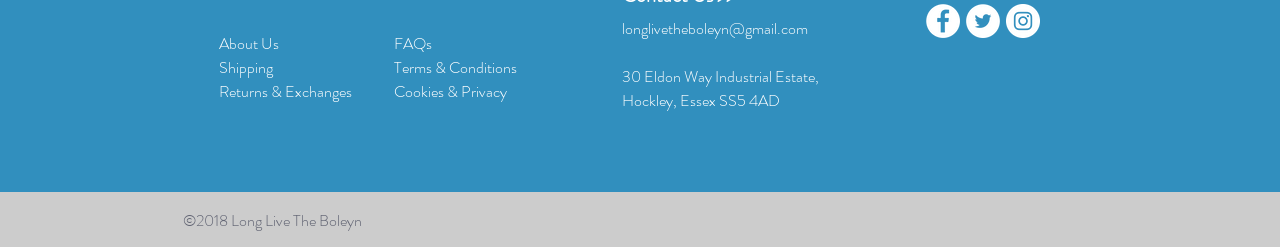Please find the bounding box coordinates for the clickable element needed to perform this instruction: "go to Shipping page".

[0.171, 0.225, 0.213, 0.318]